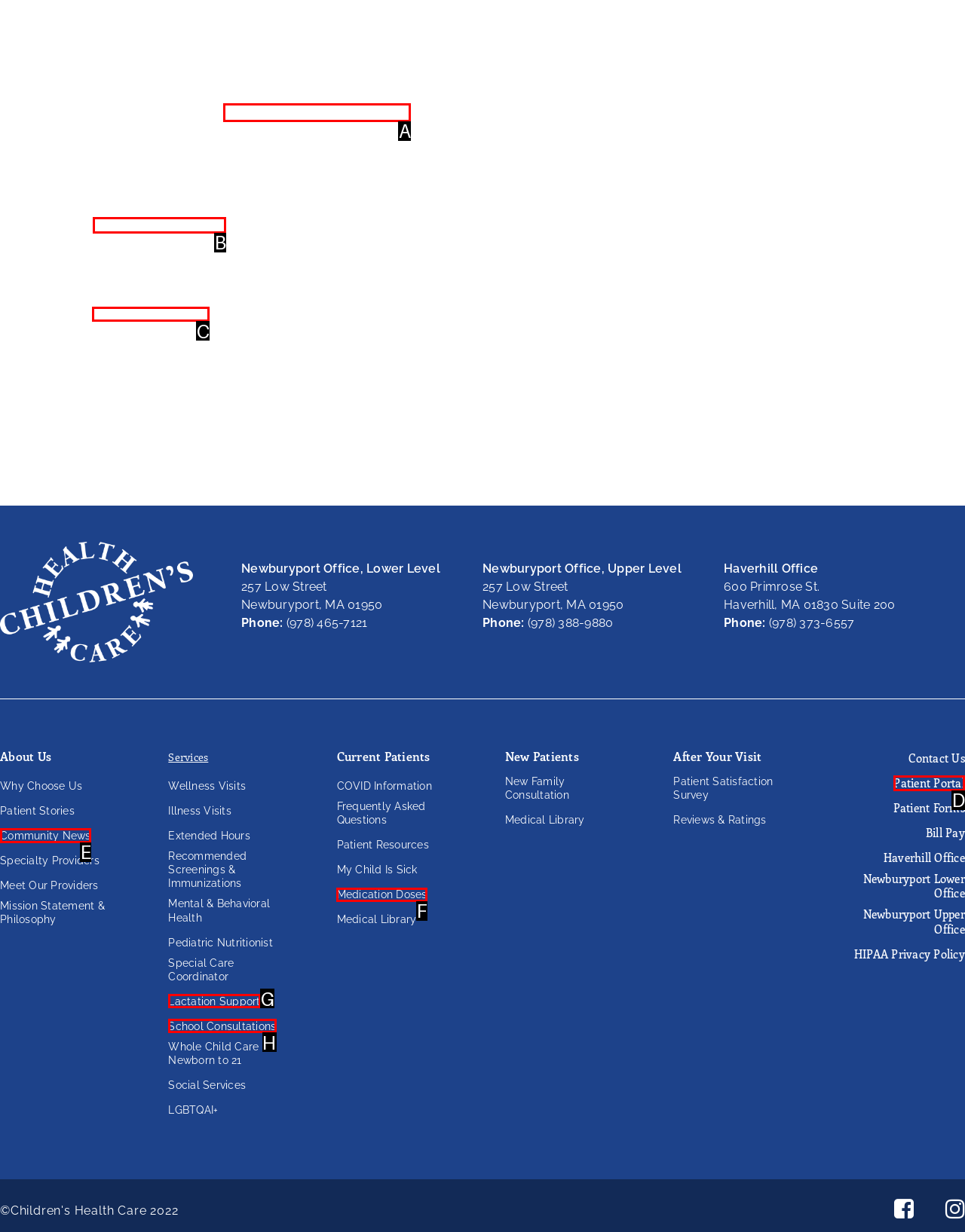Identify the appropriate choice to fulfill this task: Go to home page
Respond with the letter corresponding to the correct option.

None